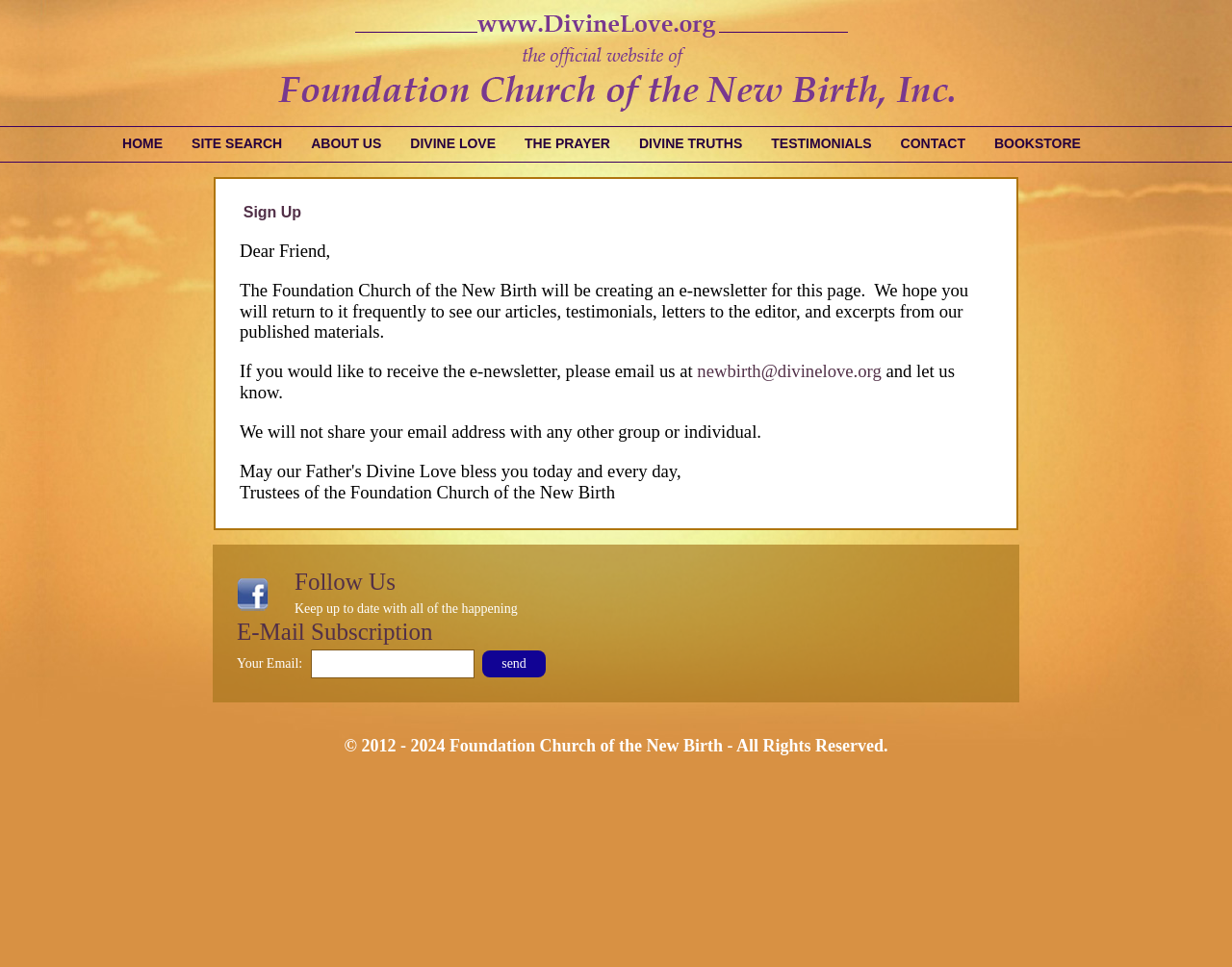Identify the bounding box coordinates of the region I need to click to complete this instruction: "Click on the HOME link".

[0.088, 0.131, 0.144, 0.167]